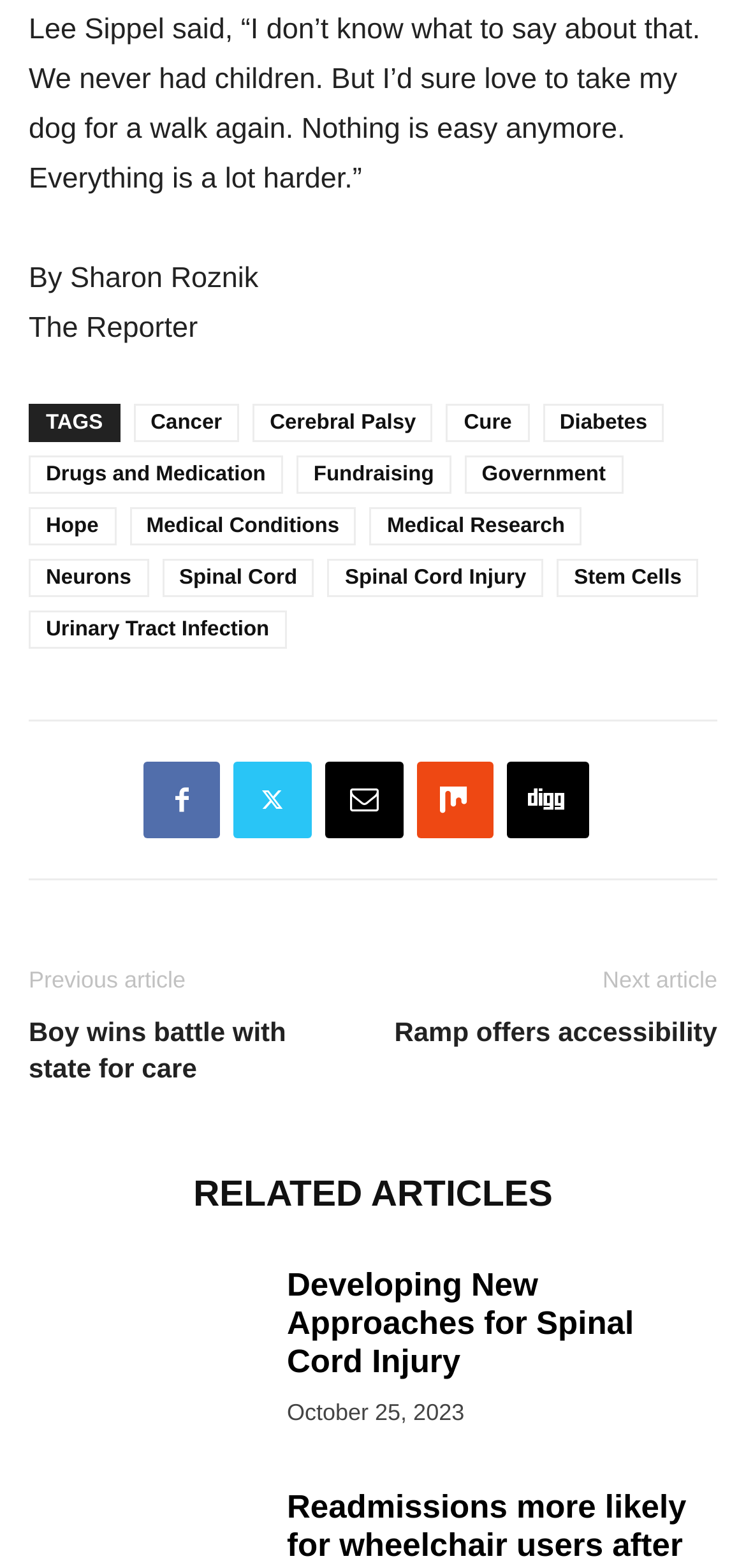Review the image closely and give a comprehensive answer to the question: Who is the author of the article?

The author's name is mentioned in the article, specifically in the line 'By Sharon Roznik', which indicates that Sharon Roznik is the author of the article.